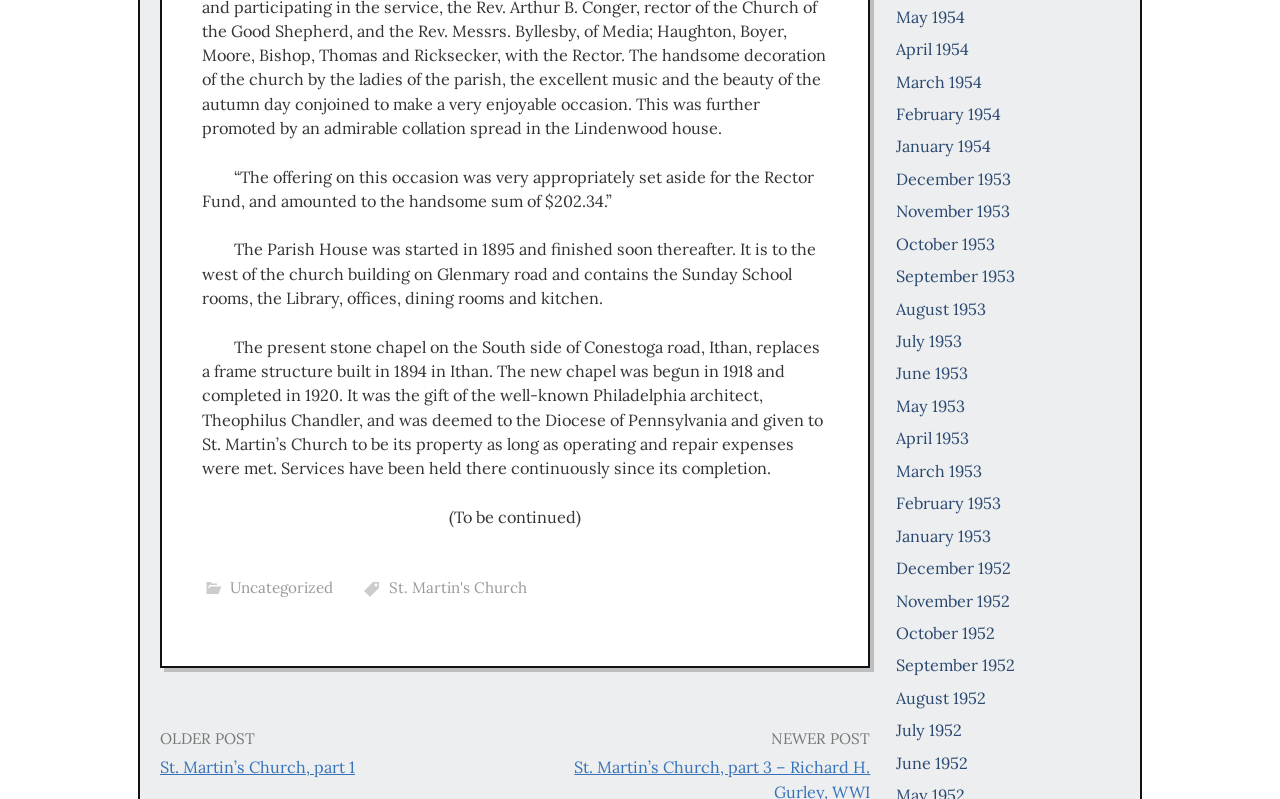Locate the bounding box coordinates of the area where you should click to accomplish the instruction: "Read 'The Parish House was started in 1895 and finished soon thereafter...' article".

[0.158, 0.3, 0.638, 0.386]